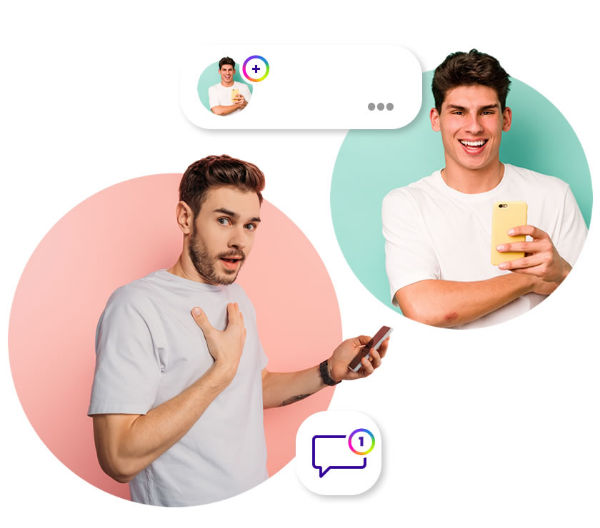Break down the image and provide a full description, noting any significant aspects.

The image showcases a vibrant and contemporary design that emphasizes connection and engagement within the context of gay dating in Oregon. On the left, a young man in a light gray t-shirt looks surprised or intrigued, holding a phone in one hand and gesturing with the other, suggesting an active exploration of potential connections. His circular backdrop is a soft pink, adding warmth to his expression.

On the right, another young man, smiling confidently and holding a smartphone, exudes positivity and approachability. He is set against a calming green circular background, which contrasts with the first figure and creates a dynamic visual balance. Above him, there's a chat bubble icon, indicating communication and interaction, while a notification symbol suggests connections or messages waiting to be explored.

This image encapsulates the excitement of meeting new people and building relationships, embodying the spirit of the Out Singles platform aimed at fostering genuine connections among gay men in Oregon. The overall aesthetic is modern, friendly, and inviting, appealing to anyone looking to start their dating adventure.